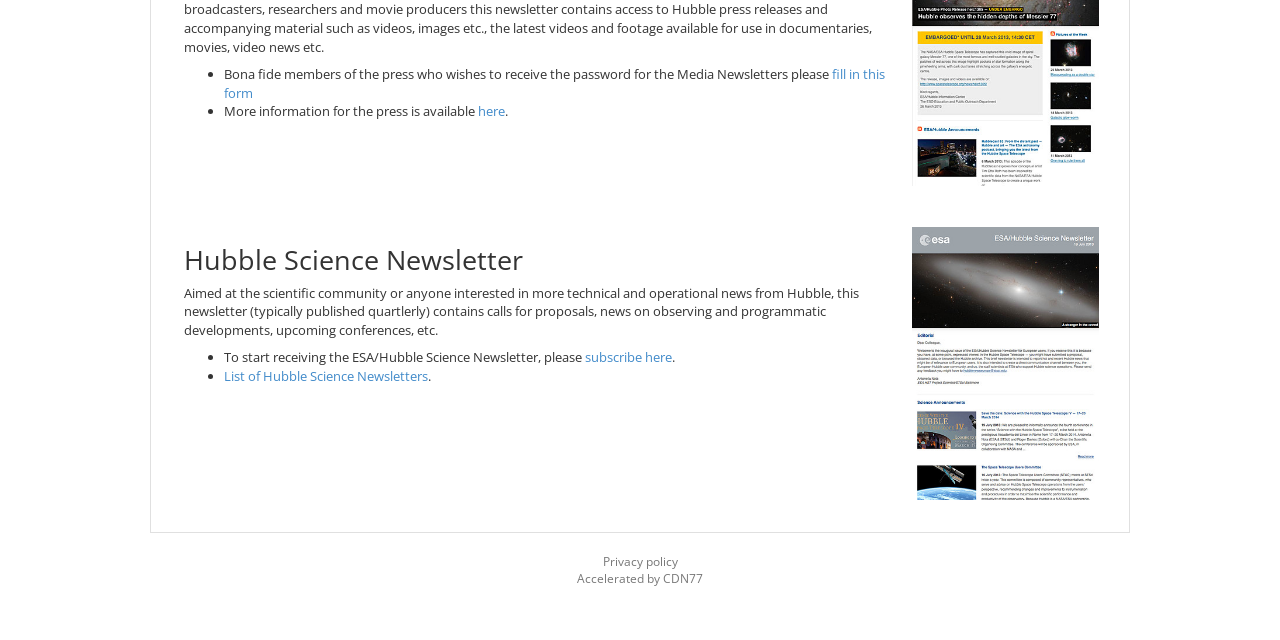Please determine the bounding box coordinates for the UI element described here. Use the format (top-left x, top-left y, bottom-right x, bottom-right y) with values bounded between 0 and 1: List of Hubble Science Newsletters

[0.175, 0.573, 0.334, 0.601]